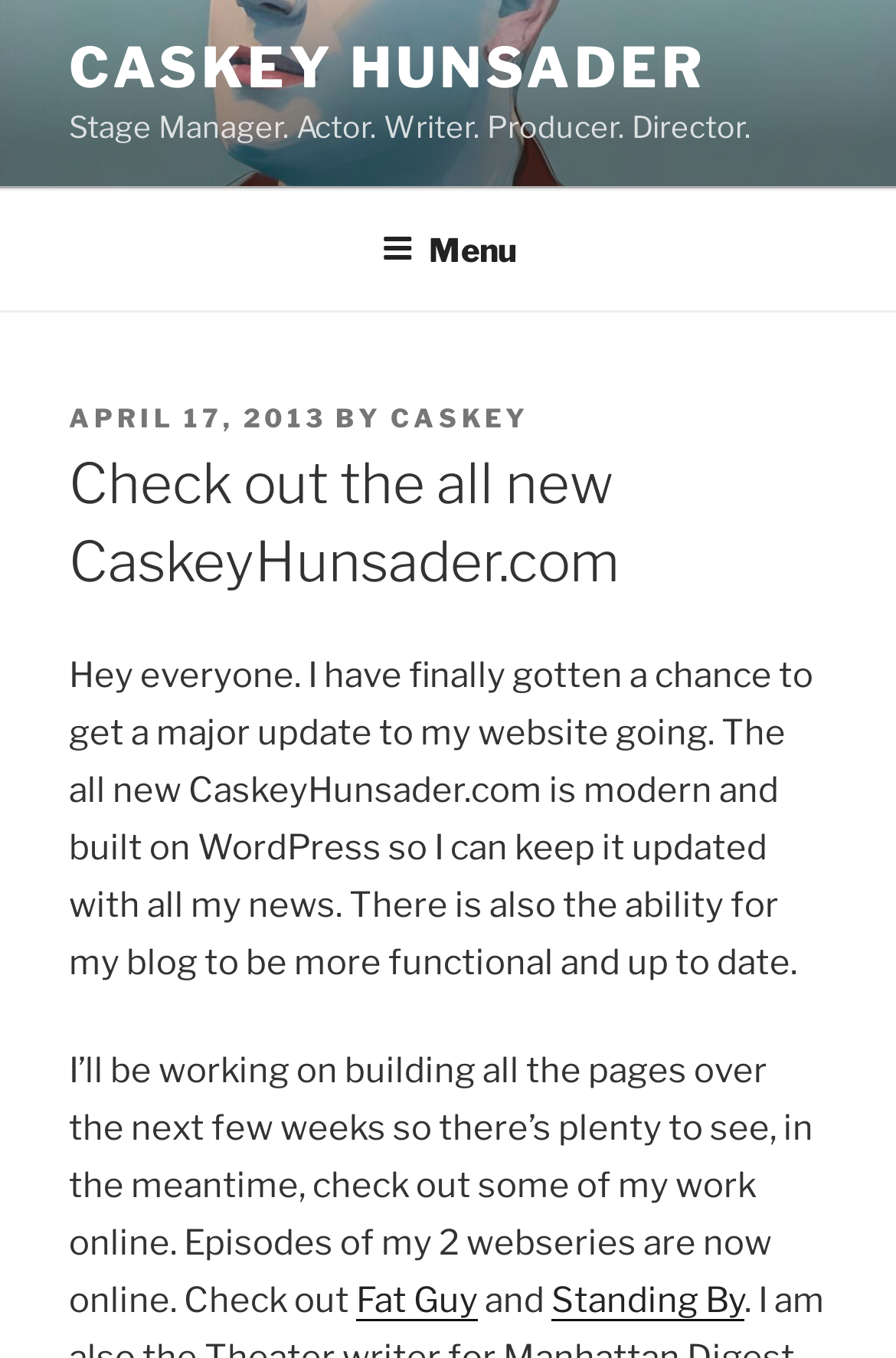Provide the bounding box coordinates, formatted as (top-left x, top-left y, bottom-right x, bottom-right y), with all values being floating point numbers between 0 and 1. Identify the bounding box of the UI element that matches the description: Menu

[0.388, 0.141, 0.612, 0.224]